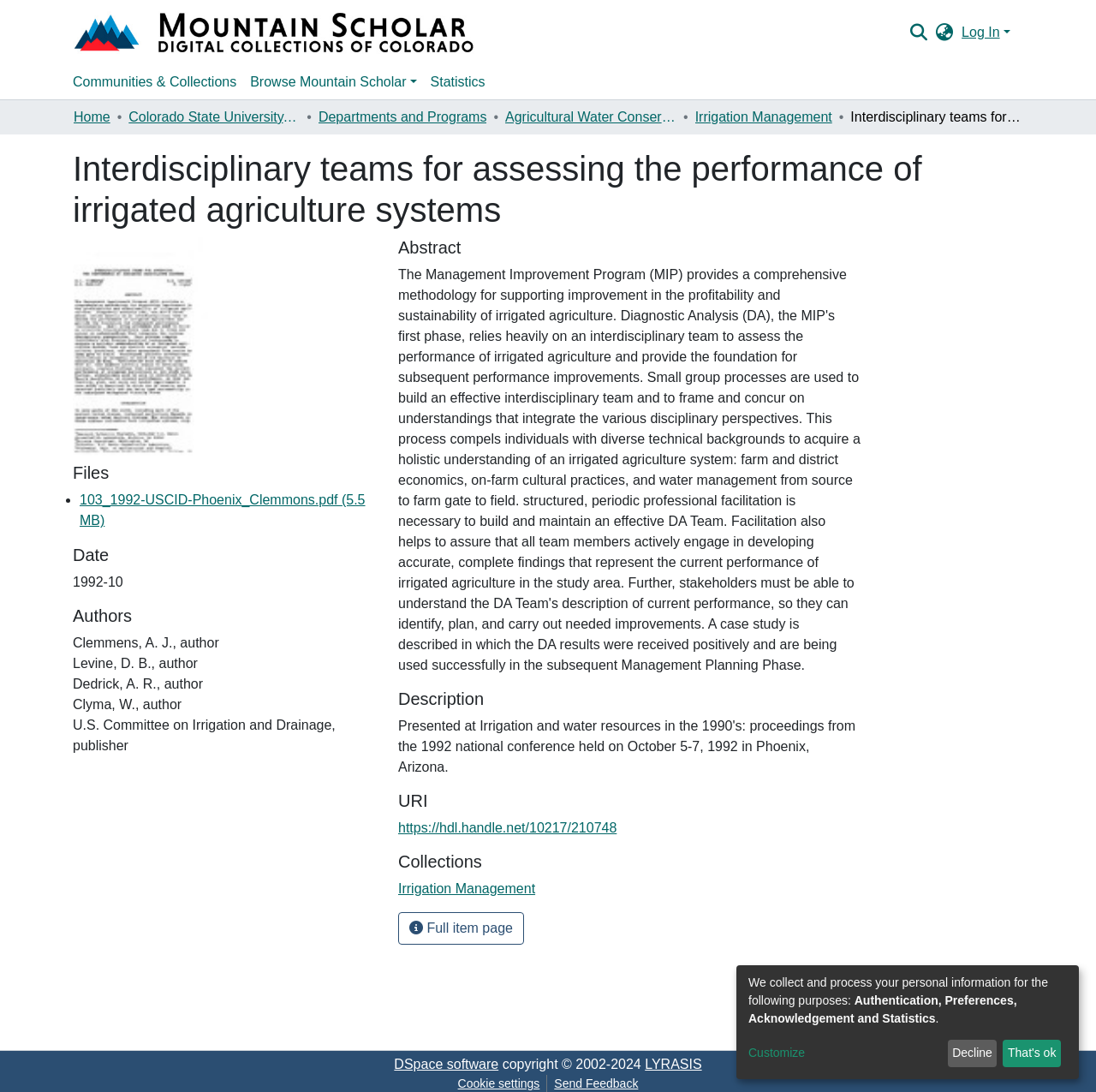What is the name of the repository? Examine the screenshot and reply using just one word or a brief phrase.

Repository